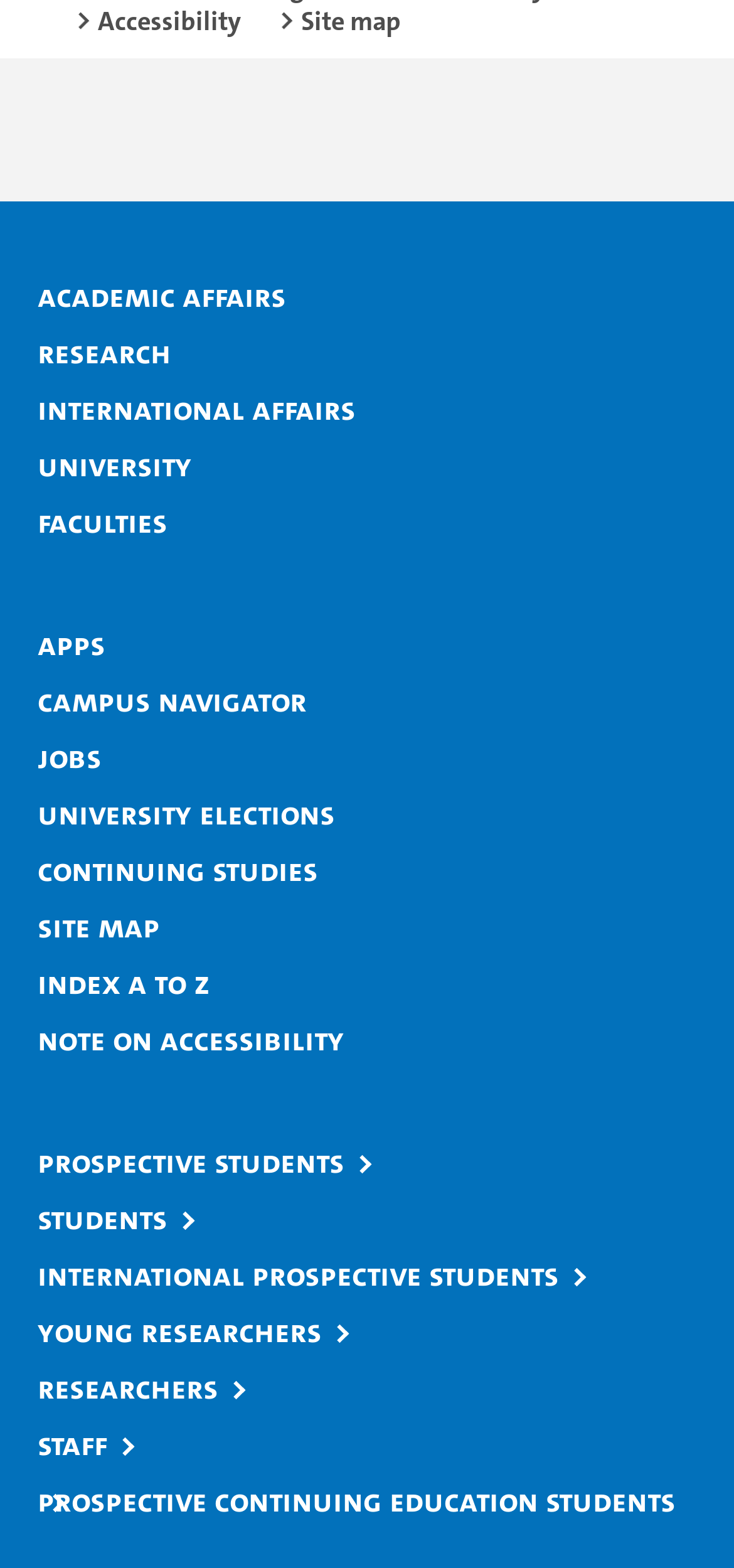Locate the bounding box of the UI element described in the following text: "Continuing studies".

[0.051, 0.541, 0.474, 0.567]